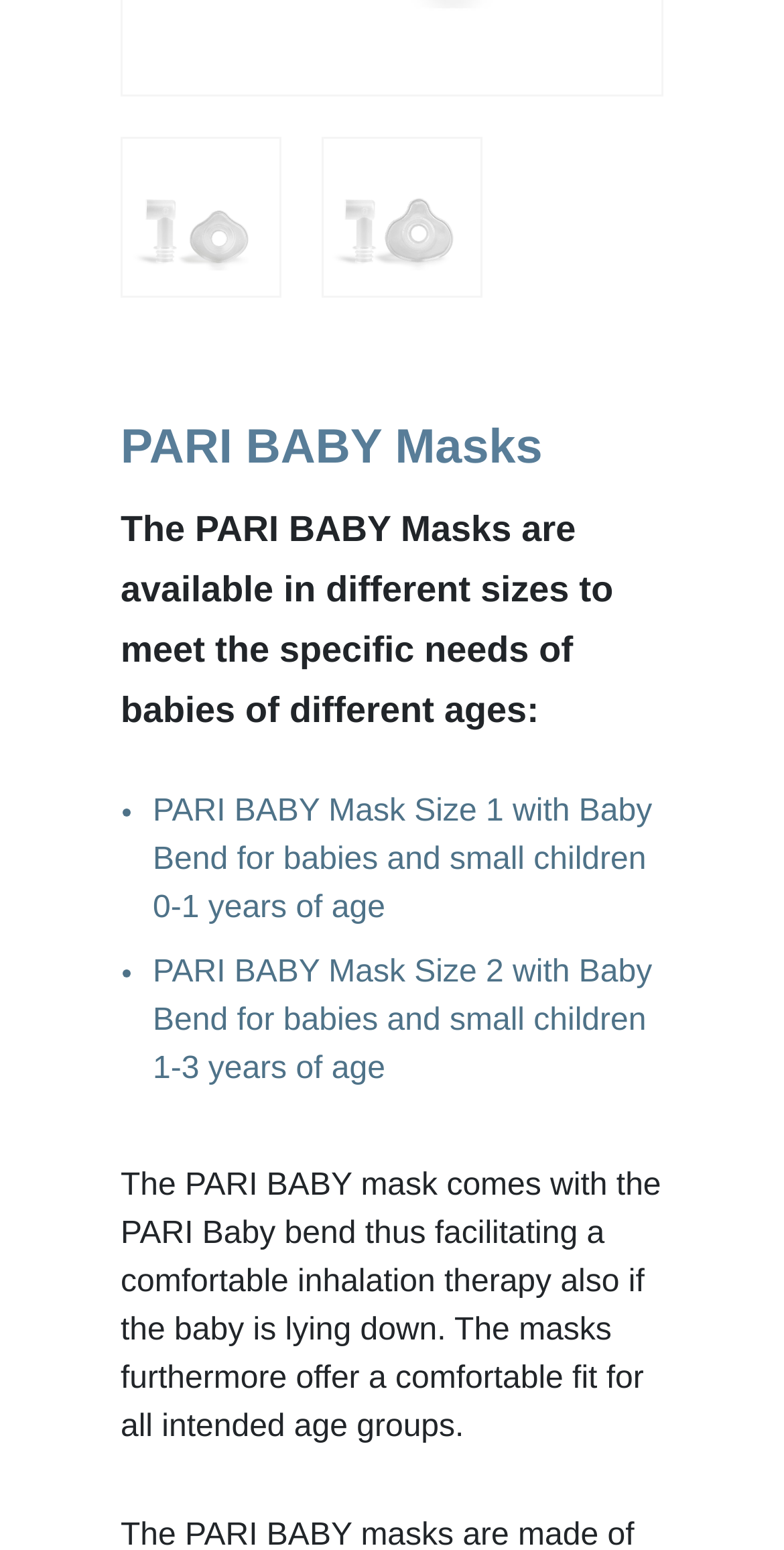Identify the bounding box for the UI element that is described as follows: "Inhalation Therapy".

[0.077, 0.383, 0.223, 0.951]